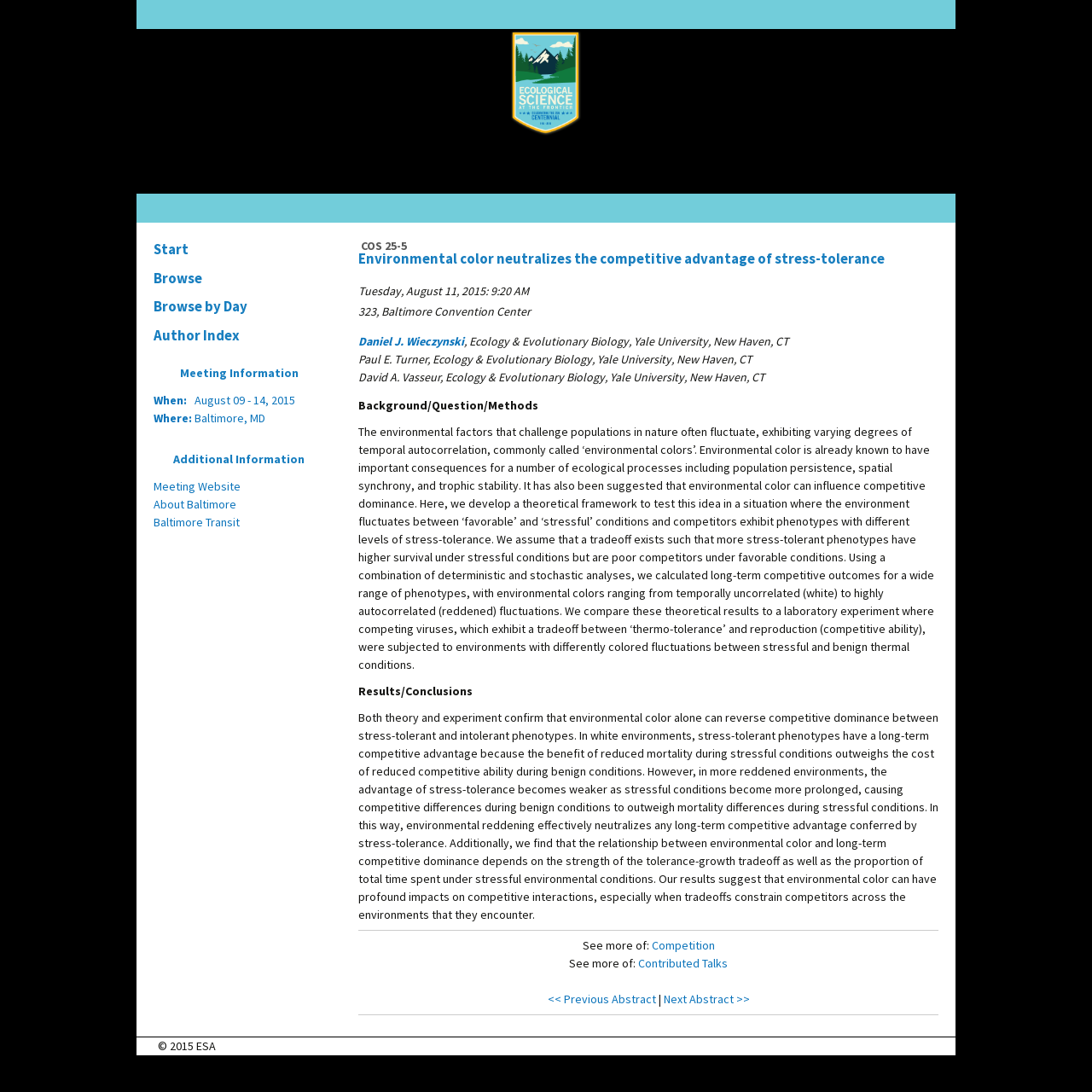Given the element description: "Start", predict the bounding box coordinates of this UI element. The coordinates must be four float numbers between 0 and 1, given as [left, top, right, bottom].

[0.133, 0.216, 0.305, 0.242]